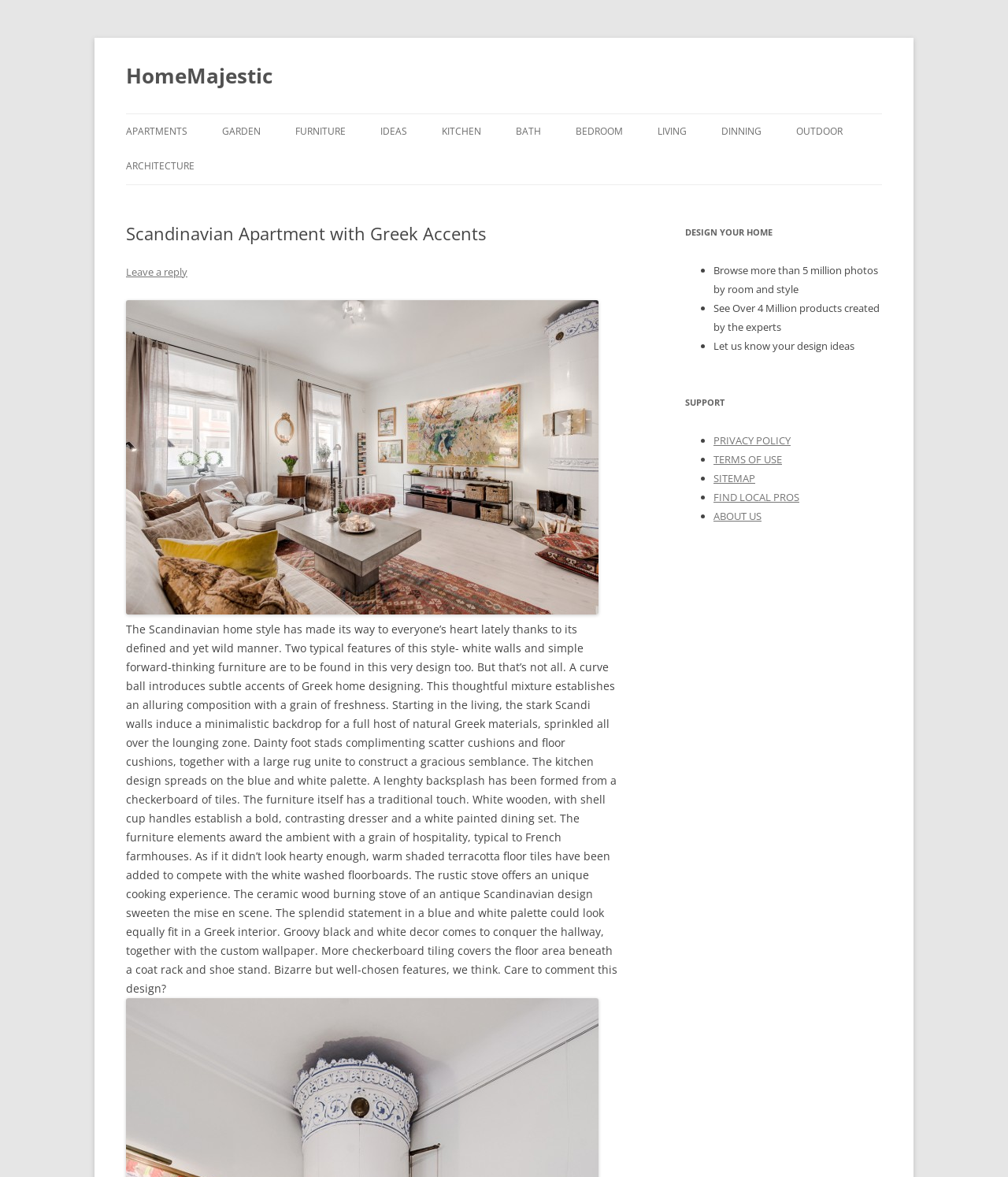Please identify the coordinates of the bounding box that should be clicked to fulfill this instruction: "Read the article about Scandinavian Apartment with Greek Accents".

[0.125, 0.189, 0.613, 0.207]